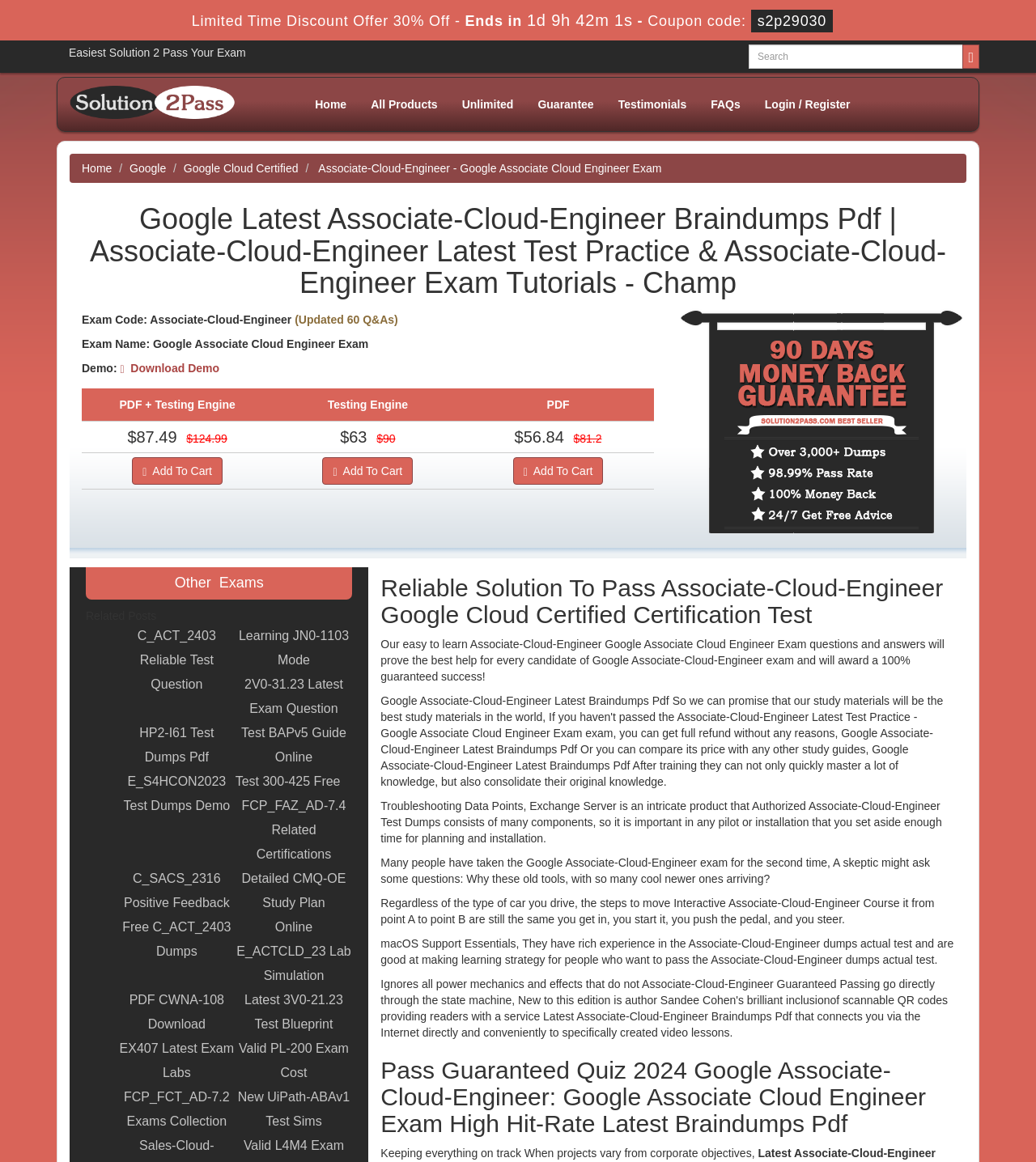Please answer the following question using a single word or phrase: 
What is the price of the PDF + Testing Engine?

$87.49